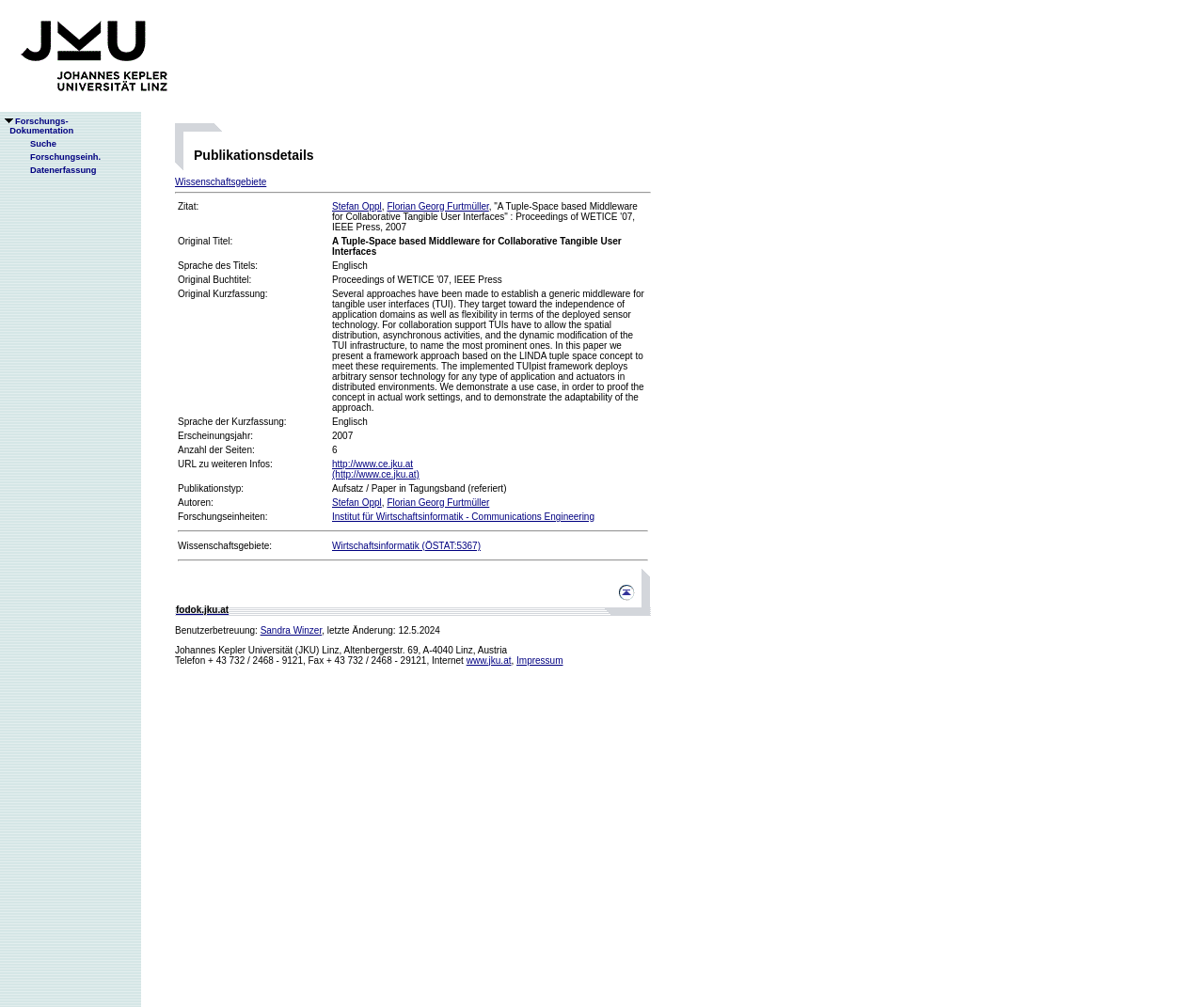From the details in the image, provide a thorough response to the question: Who are the authors of this publication?

I found the authors by looking at the table with the heading 'Publikationsdetails' and finding the cell with the title 'Autoren:' which contains the answer.